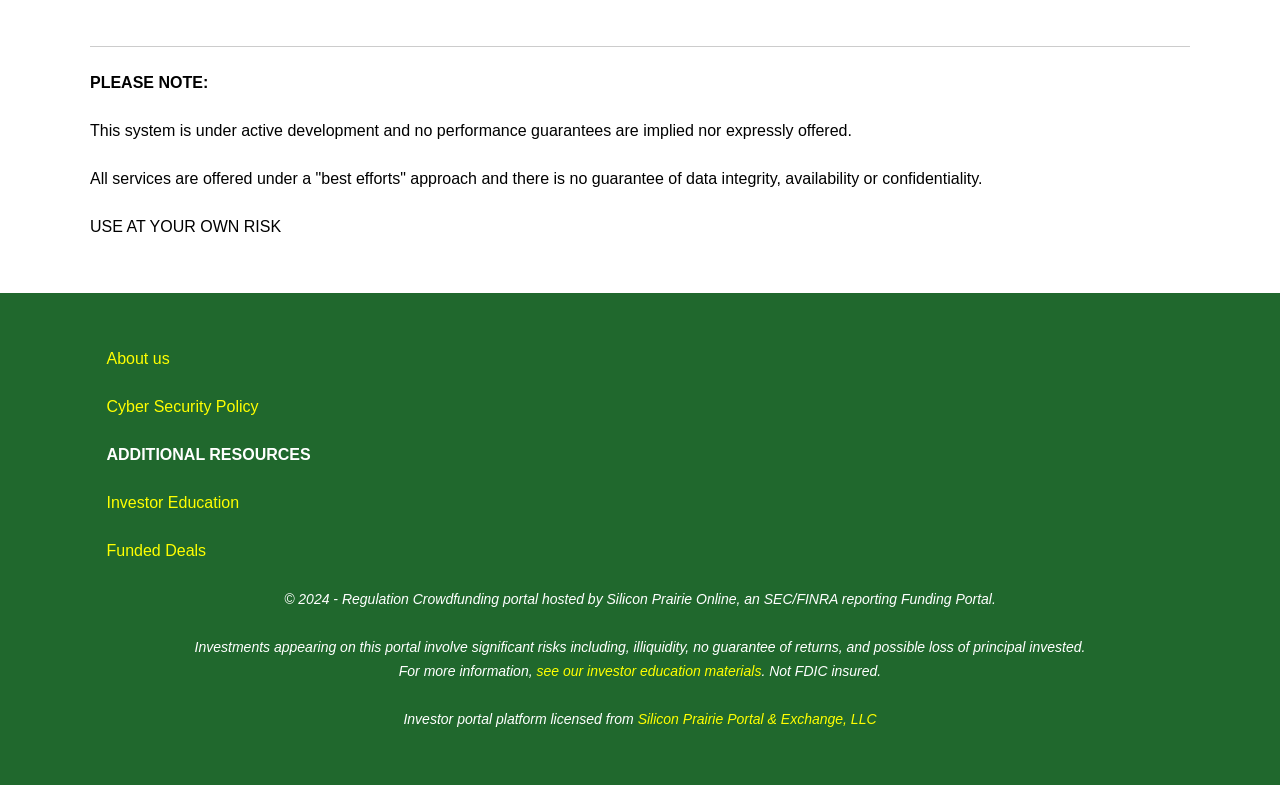Find the coordinates for the bounding box of the element with this description: "see our investor education materials".

[0.419, 0.82, 0.595, 0.84]